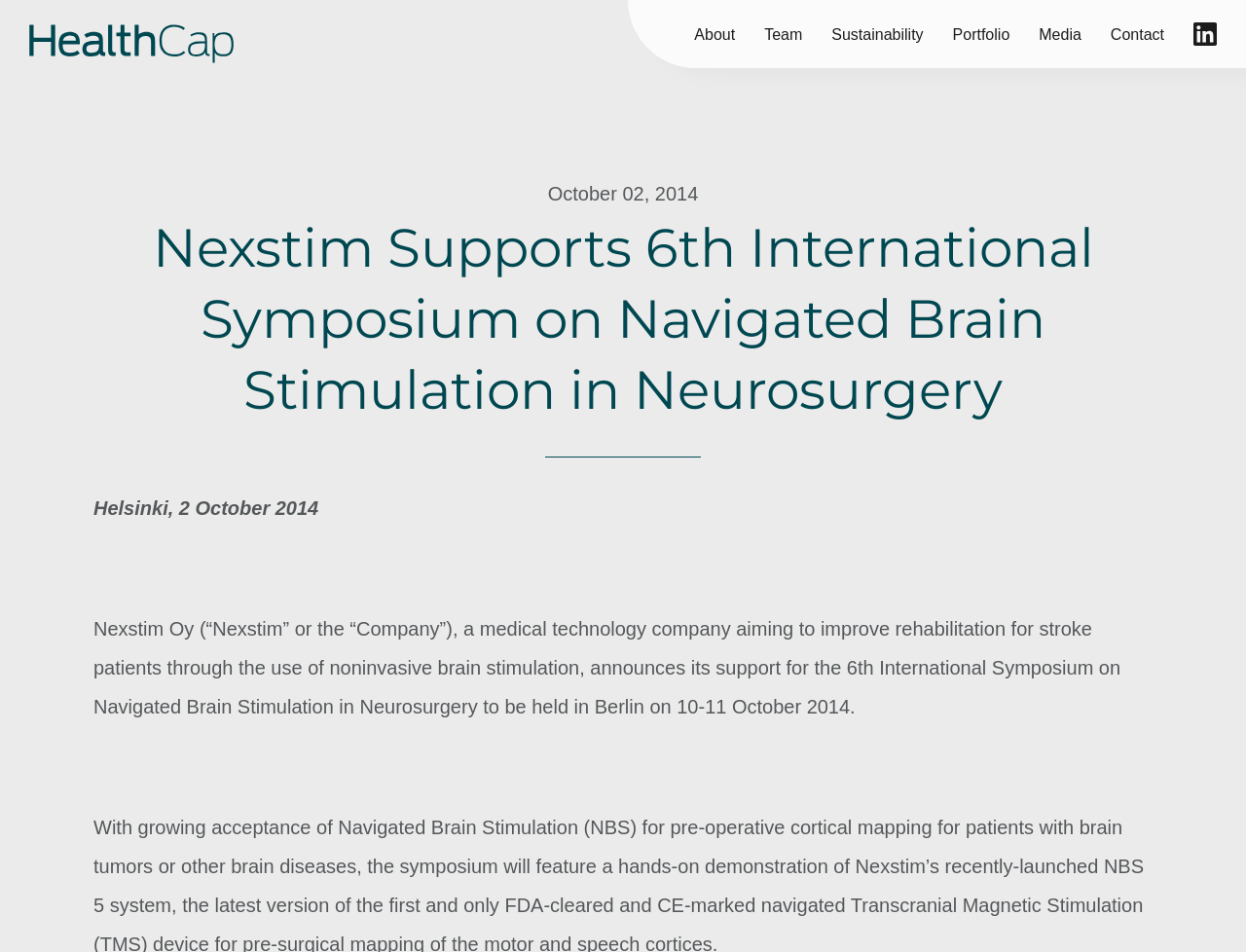Identify the bounding box for the described UI element: "Team".

[0.613, 0.027, 0.644, 0.044]